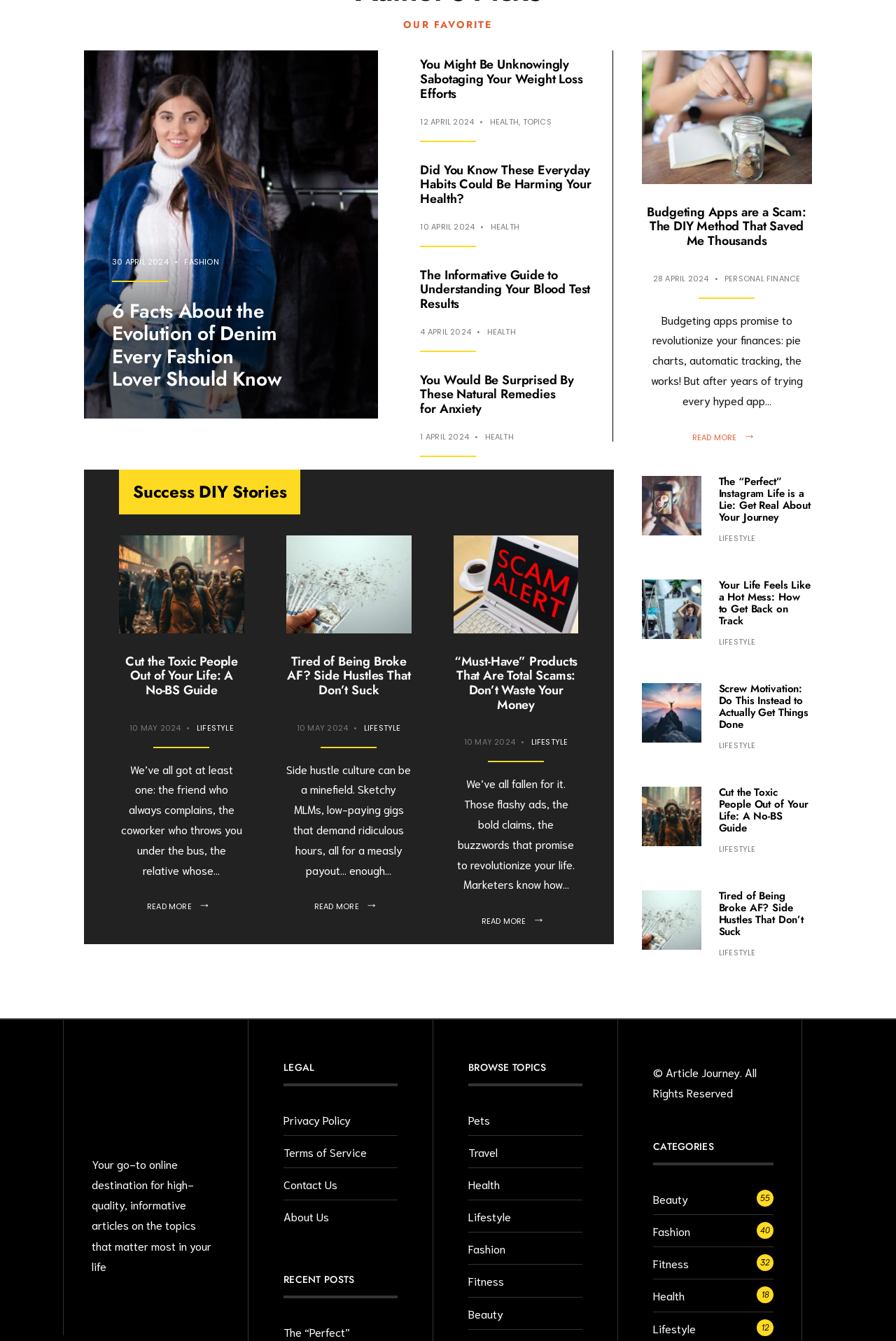What is the title of the article with the phrase 'Cut the Toxic People Out of Your Life'?
Based on the screenshot, respond with a single word or phrase.

Cut the Toxic People Out of Your Life: A No-BS Guide